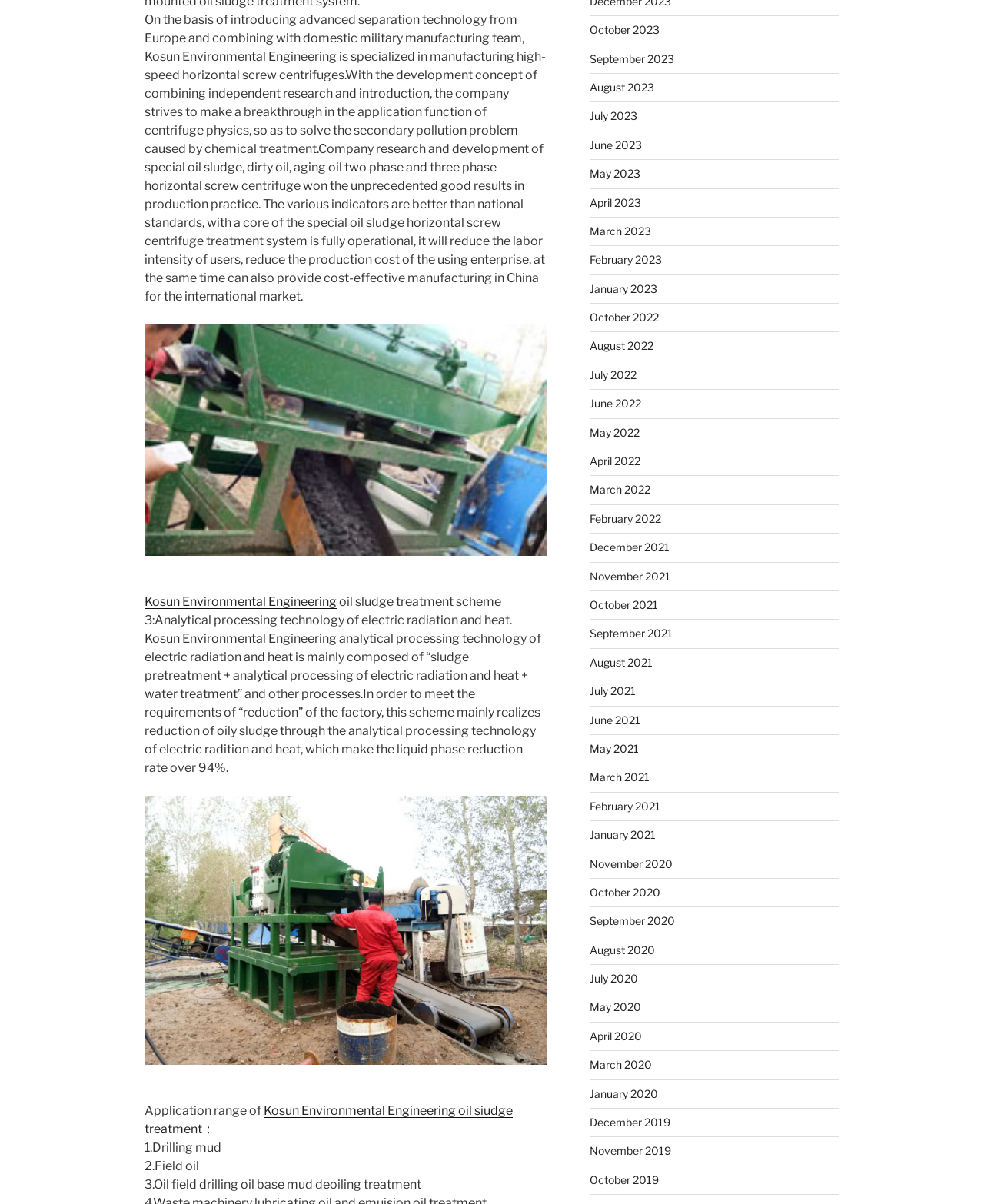Determine the bounding box coordinates of the region to click in order to accomplish the following instruction: "Read about oil sludge treatment scheme". Provide the coordinates as four float numbers between 0 and 1, specifically [left, top, right, bottom].

[0.147, 0.494, 0.52, 0.521]